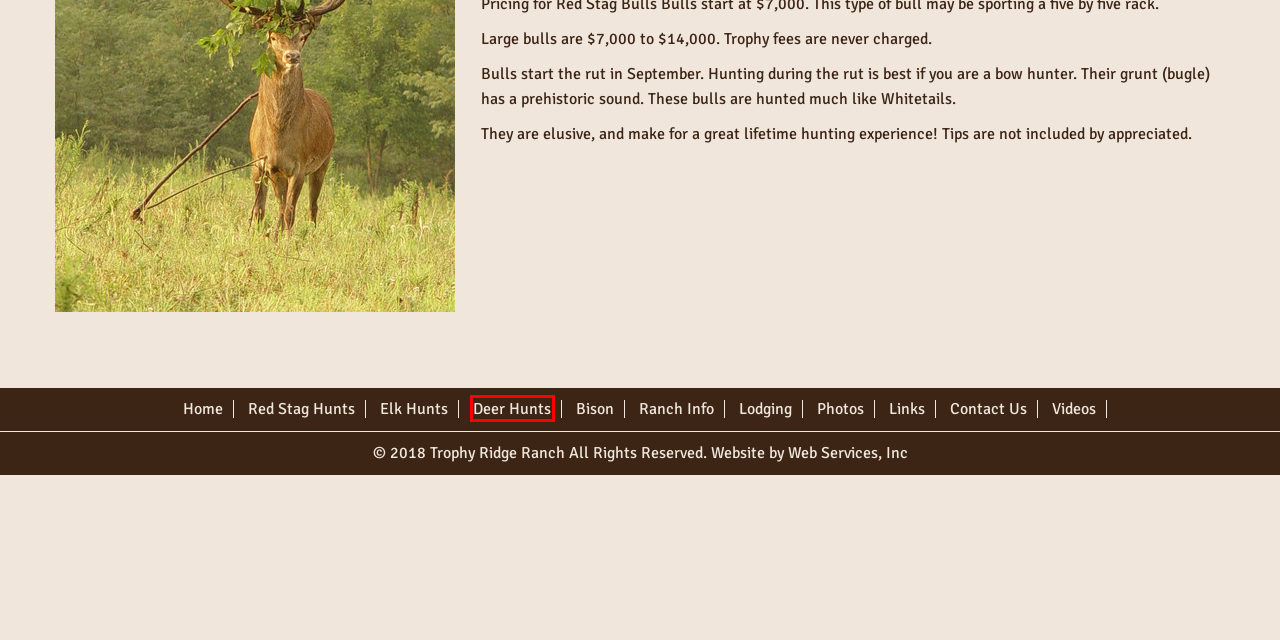You have a screenshot showing a webpage with a red bounding box highlighting an element. Choose the webpage description that best fits the new webpage after clicking the highlighted element. The descriptions are:
A. Web Services In East Peoria IL for website and WordPress design & hosting needs
B. Ranch Info - Trophy Ridge Ranch
C. Lodging - Trophy Ridge Ranch
D. Photos - Trophy Ridge Ranch
E. Bison - Trophy Ridge Ranch
F. Deer Hunts - Trophy Ridge Ranch
G. Videos - Trophy Ridge Ranch
H. Links - Trophy Ridge Ranch

F